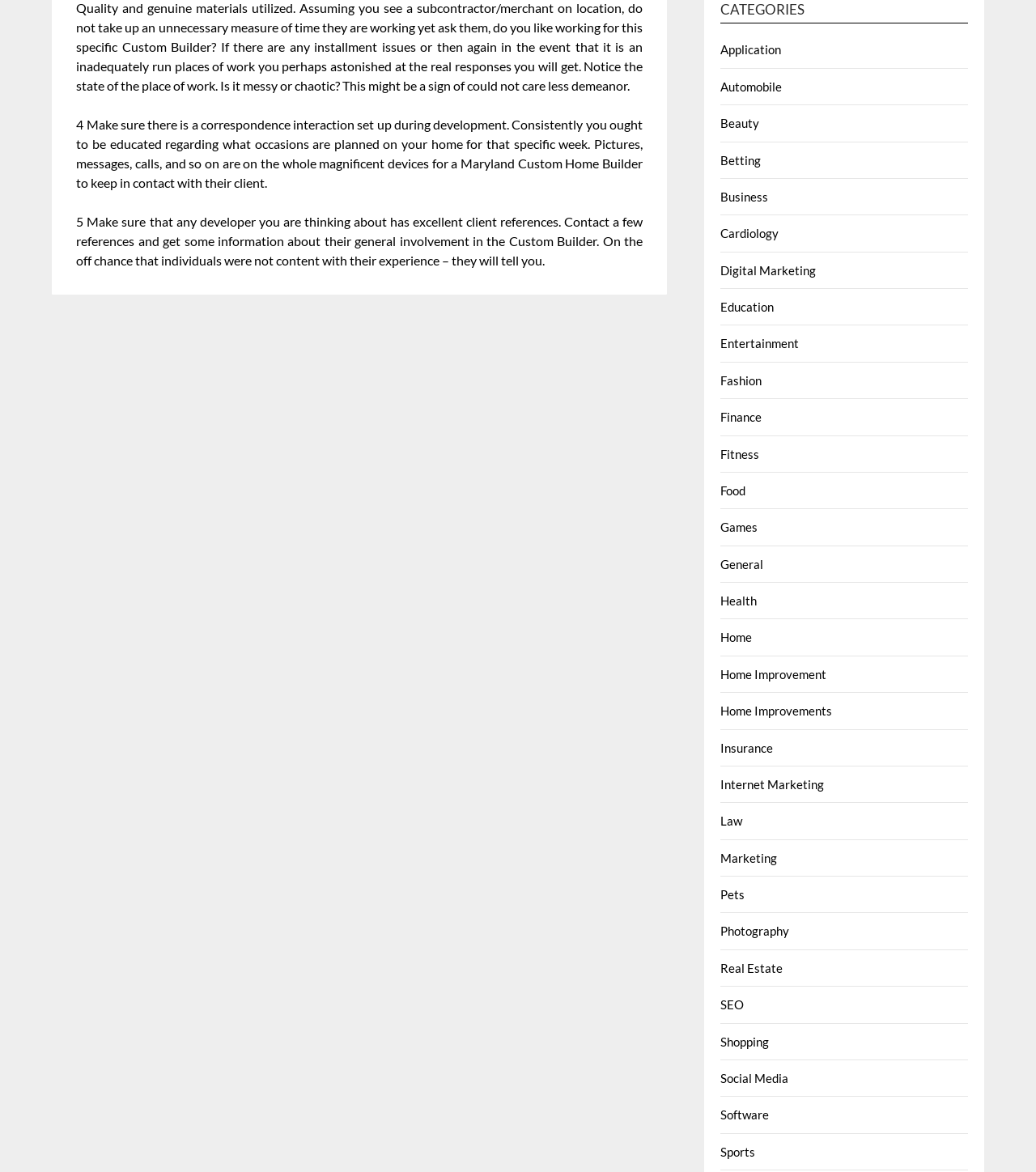How many paragraphs of text are on the webpage?
Please provide a detailed answer to the question.

To determine the number of paragraphs of text, I counted the number of StaticText elements that contain paragraphs of text. There are two StaticText elements, each containing a paragraph of text.